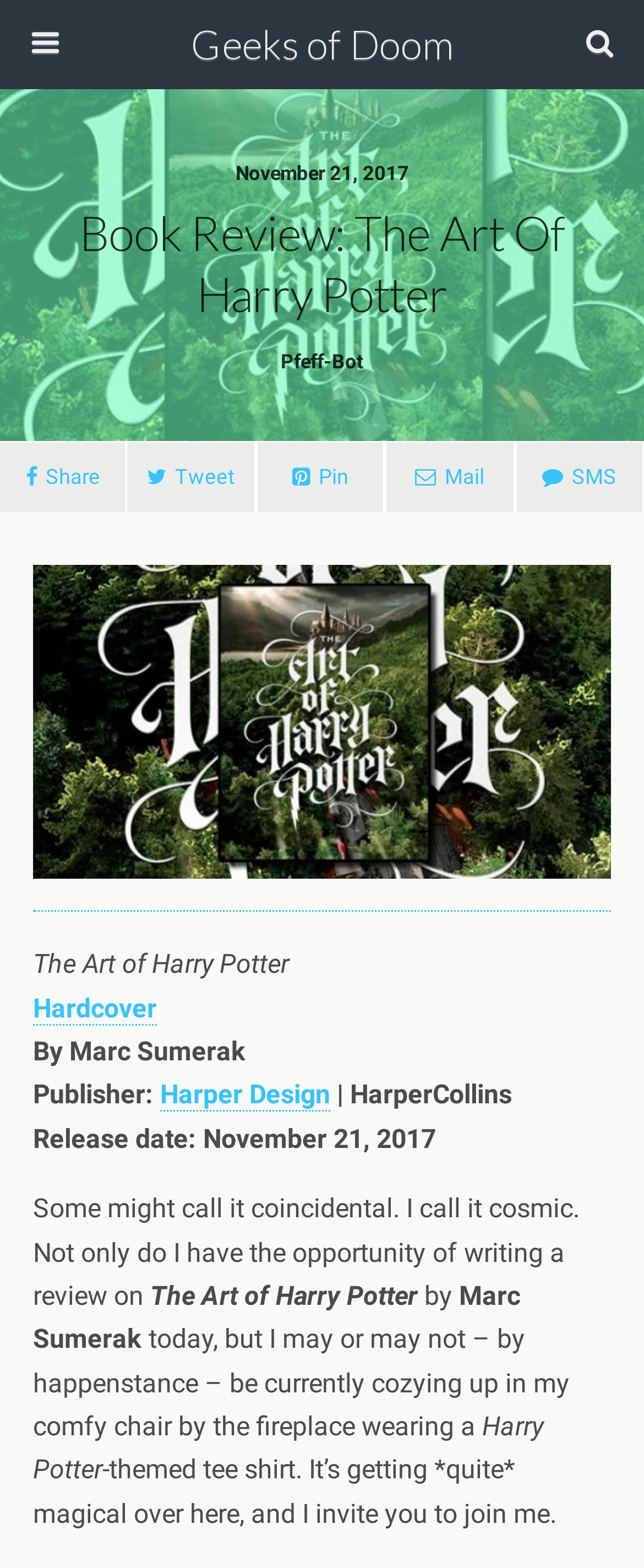Illustrate the webpage with a detailed description.

This webpage is a book review of "The Art of Harry Potter" hardcover book. At the top, there is a link to "Geeks of Doom" and a search bar with a "Search" button next to it. Below the search bar, there is a date "November 21, 2017" and a heading "Book Review: The Art Of Harry Potter". 

To the right of the heading, there is a username "Pfeff-Bot". Below the heading, there are four social media links to share, tweet, pin, and mail the review. 

On the left side of the page, there is a large image of the book cover, which is also a link. Below the image, there are several lines of text describing the book, including the title, author, publisher, and release date. 

The main content of the review starts below the book description, where the reviewer shares their thoughts on the book. The text is divided into several paragraphs, with the reviewer mentioning the coincidence of writing a review on the book while wearing a Harry Potter-themed tee shirt.